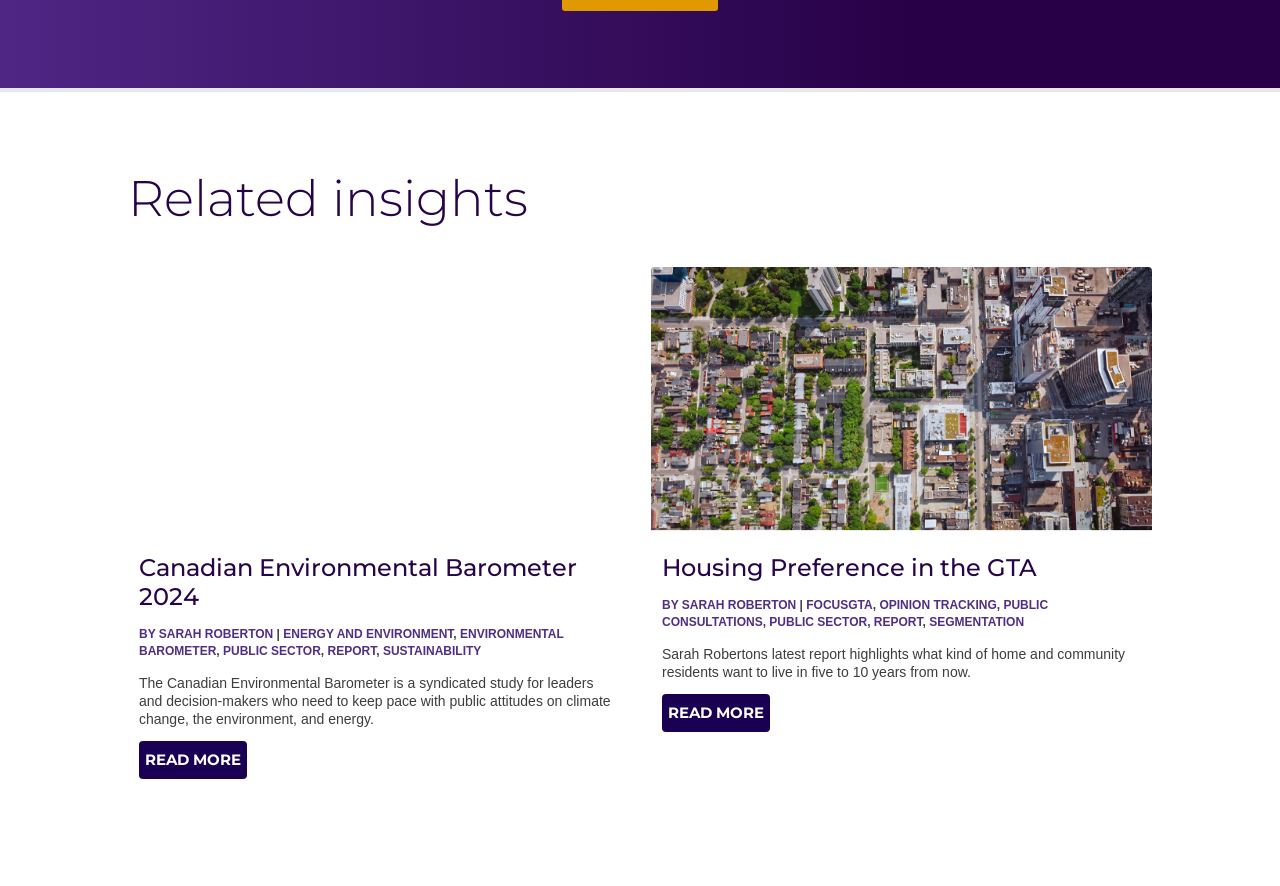What is the topic of the first article?
Identify the answer in the screenshot and reply with a single word or phrase.

Environment